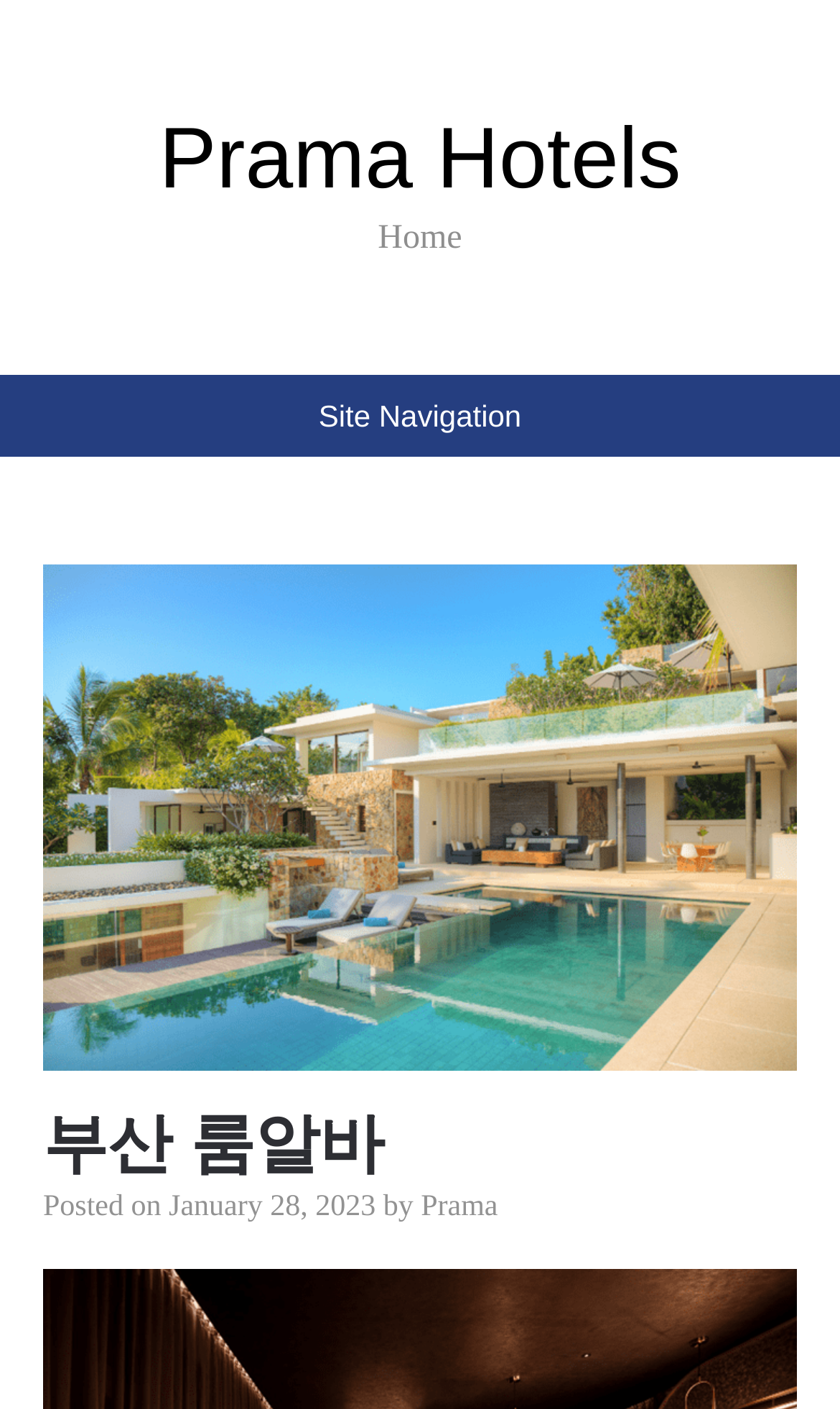What is the name of the hotel?
Answer the question using a single word or phrase, according to the image.

Prama Hotels